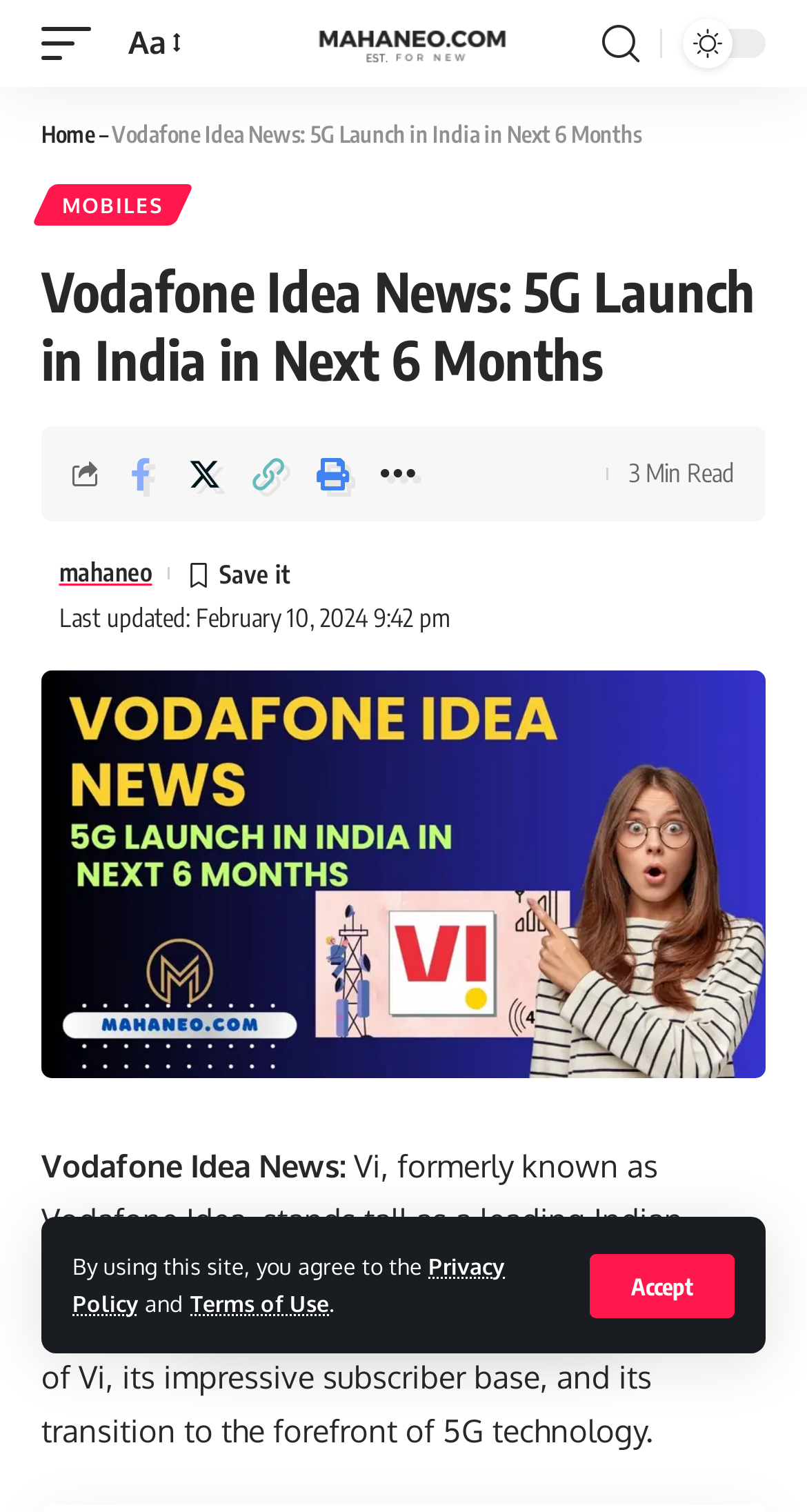Could you indicate the bounding box coordinates of the region to click in order to complete this instruction: "Share on Facebook".

[0.138, 0.292, 0.21, 0.335]